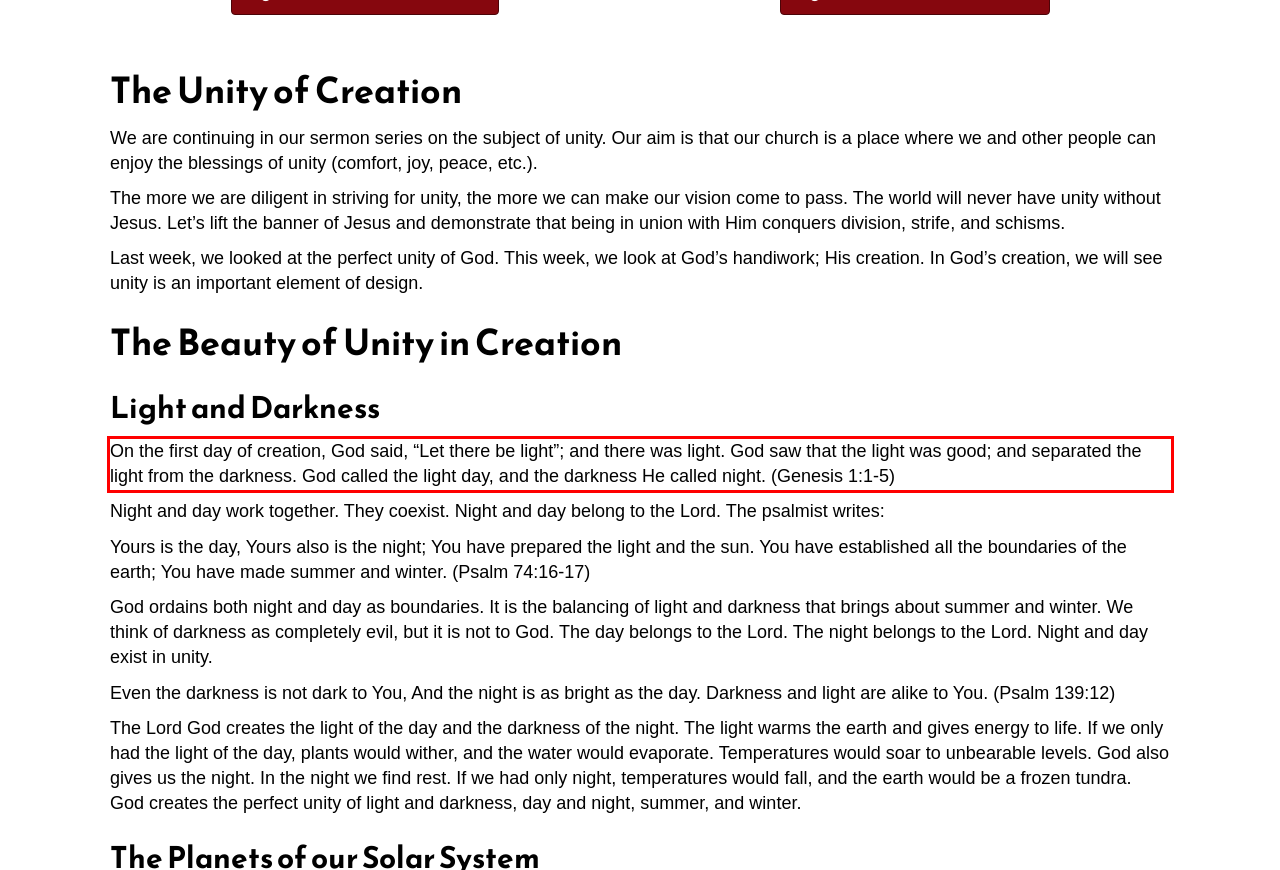You are looking at a screenshot of a webpage with a red rectangle bounding box. Use OCR to identify and extract the text content found inside this red bounding box.

On the first day of creation, God said, “Let there be light”; and there was light. God saw that the light was good; and separated the light from the darkness. God called the light day, and the darkness He called night. (Genesis 1:1-5)